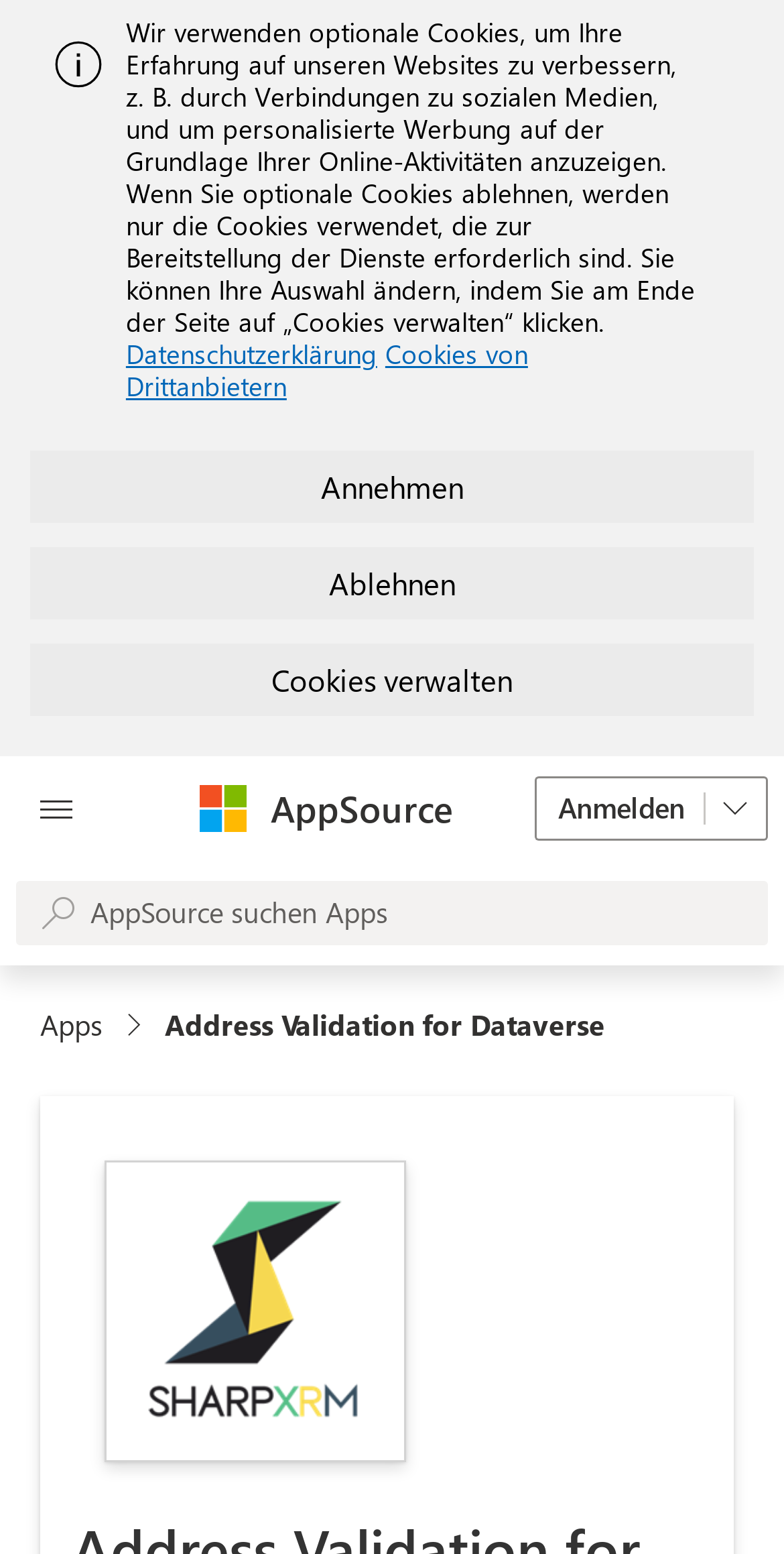Identify the bounding box coordinates of the clickable region to carry out the given instruction: "Log in".

[0.682, 0.5, 0.979, 0.541]